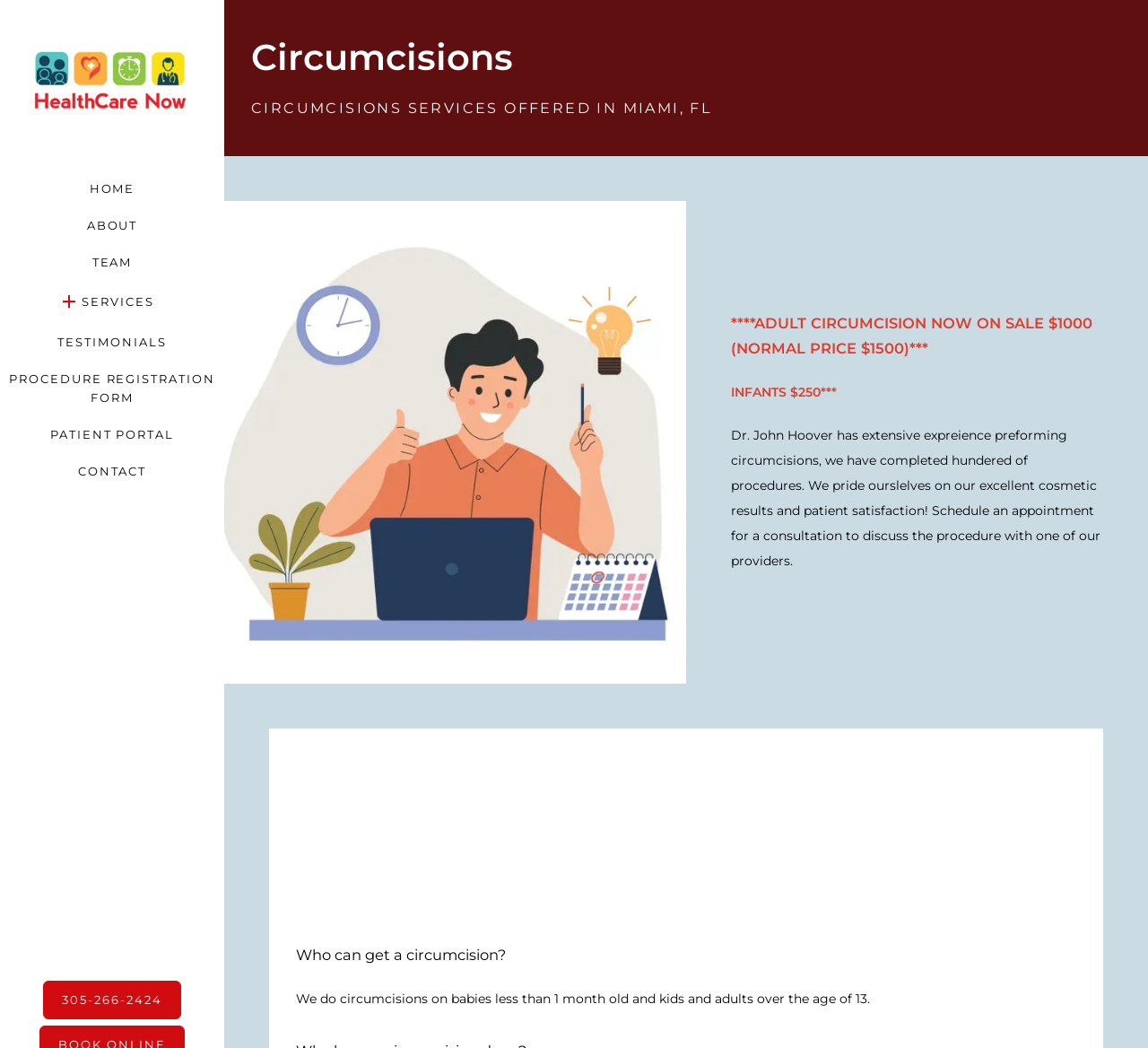What is the age range for kids to get a circumcision?
Please provide a single word or phrase as your answer based on the image.

over 13